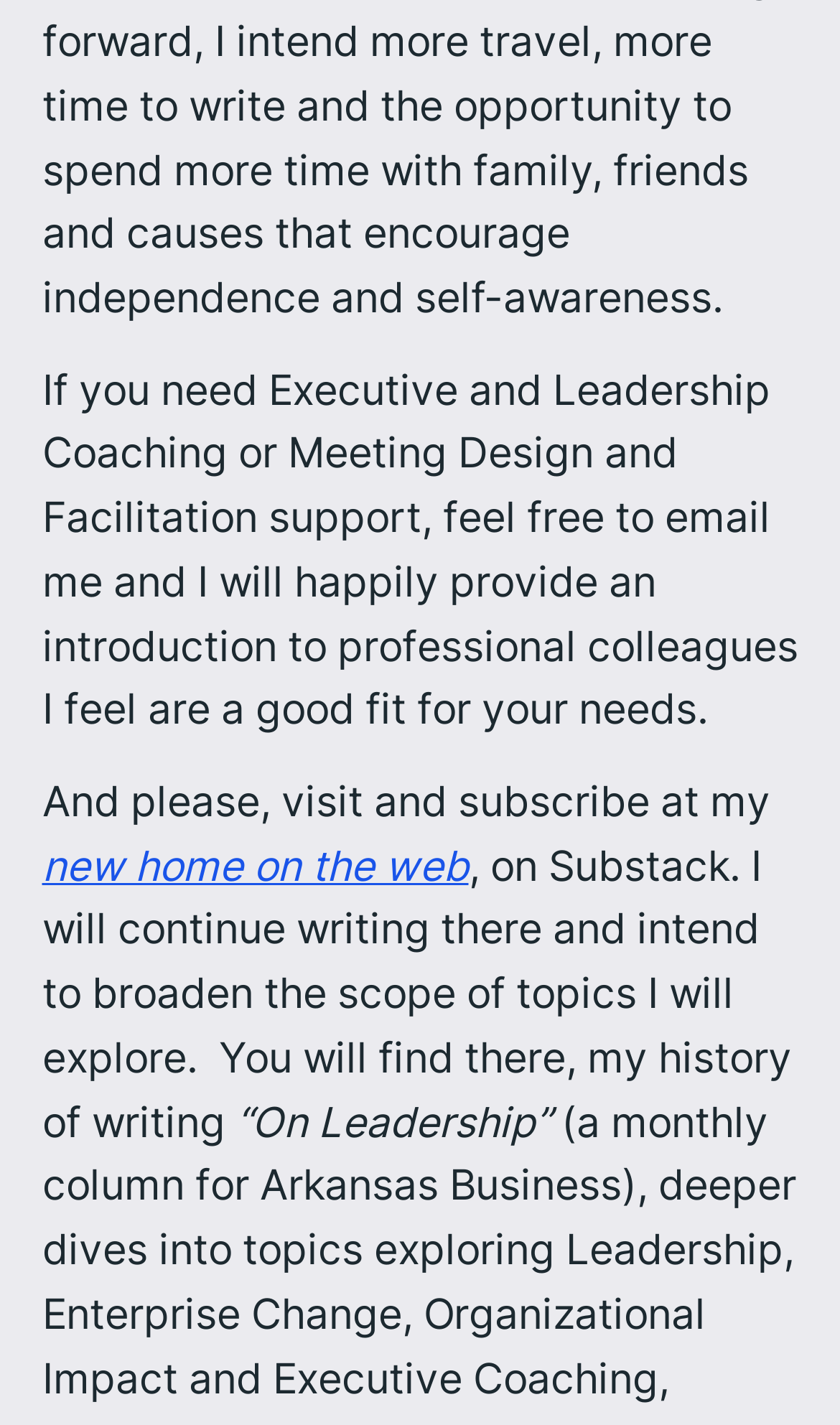Find the bounding box coordinates for the HTML element described as: "new home on the web". The coordinates should consist of four float values between 0 and 1, i.e., [left, top, right, bottom].

[0.05, 0.589, 0.558, 0.625]